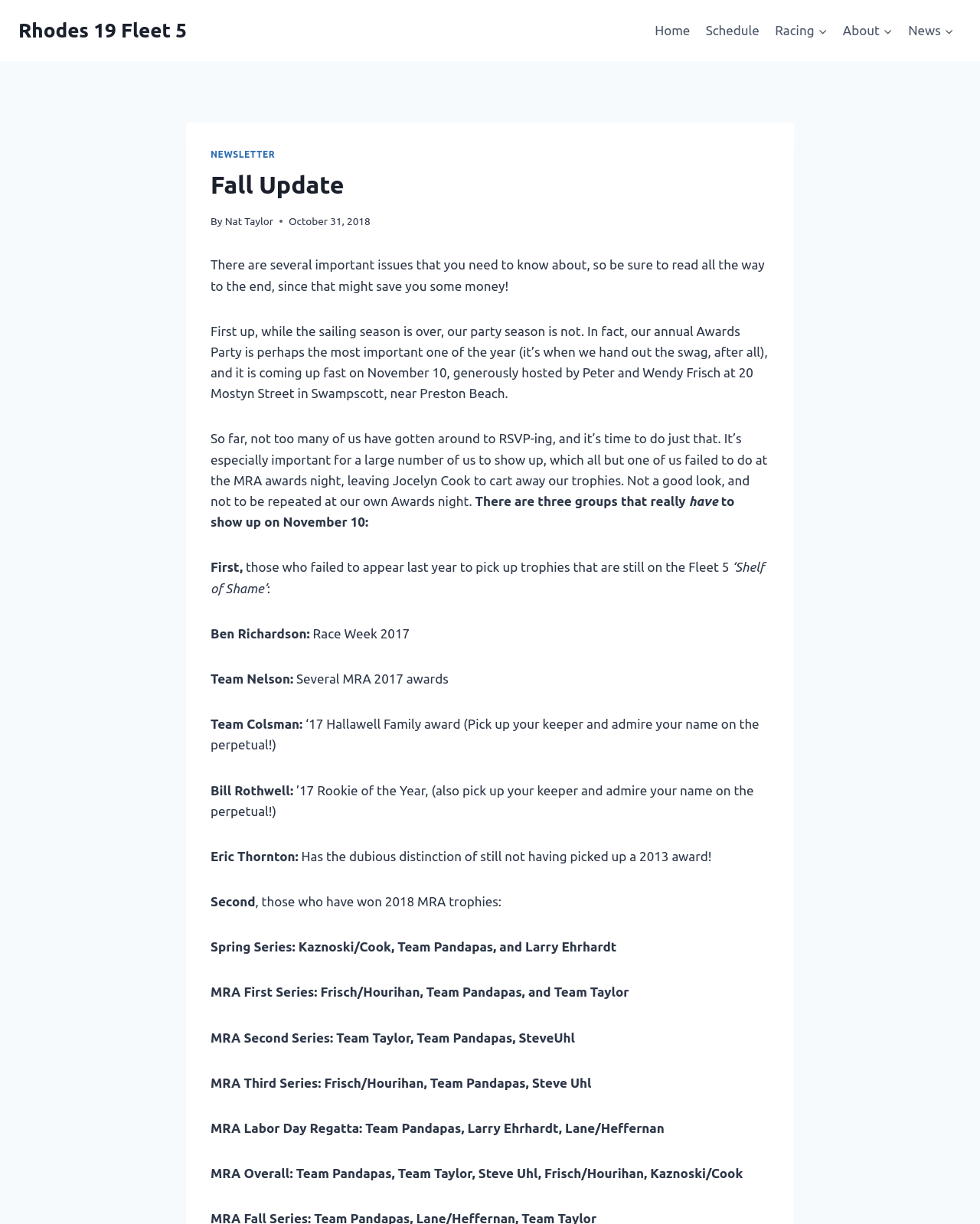Find the bounding box coordinates of the element to click in order to complete this instruction: "Search for a topic". The bounding box coordinates must be four float numbers between 0 and 1, denoted as [left, top, right, bottom].

None